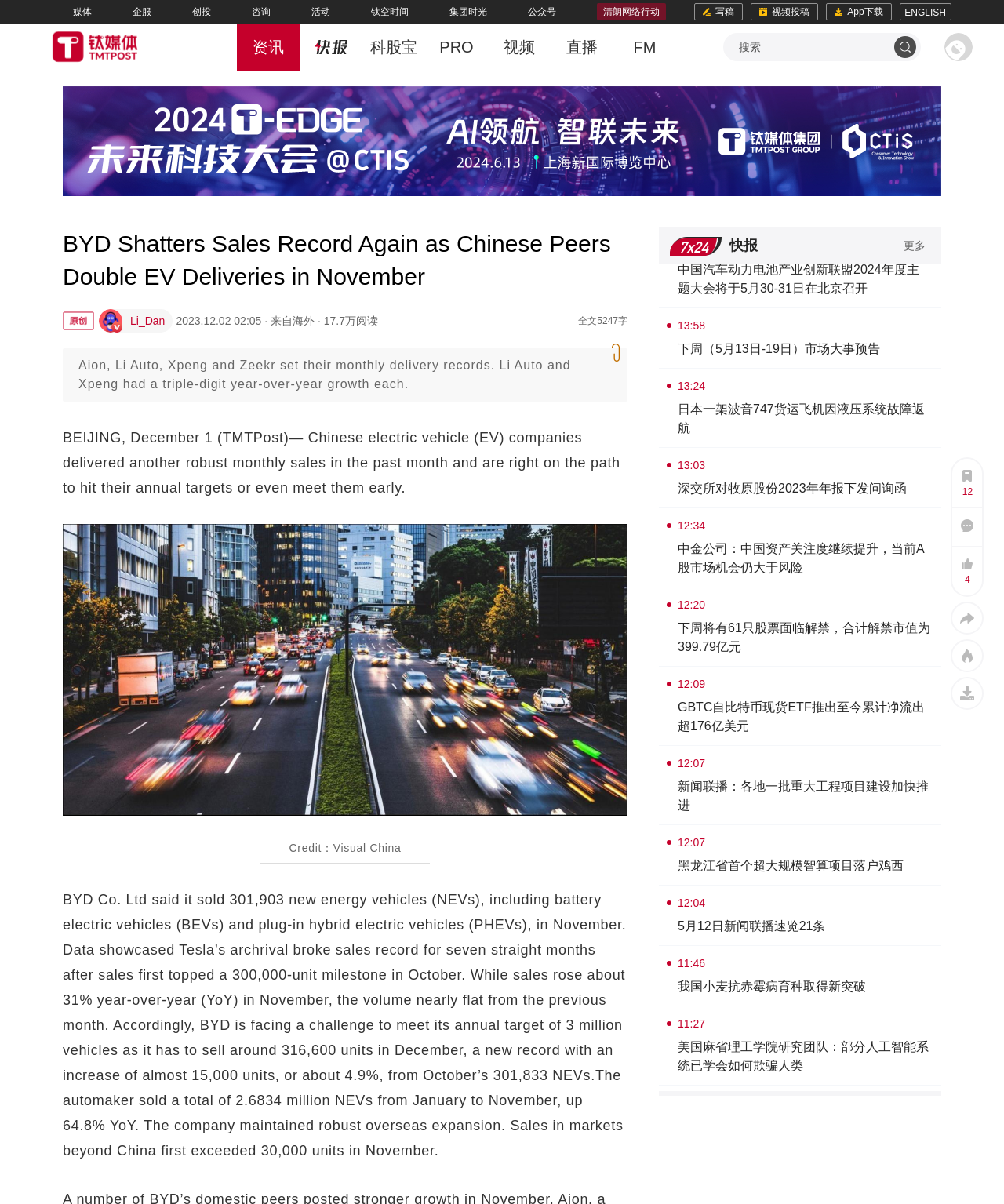Locate the bounding box coordinates of the element you need to click to accomplish the task described by this instruction: "search for something".

[0.736, 0.029, 0.882, 0.049]